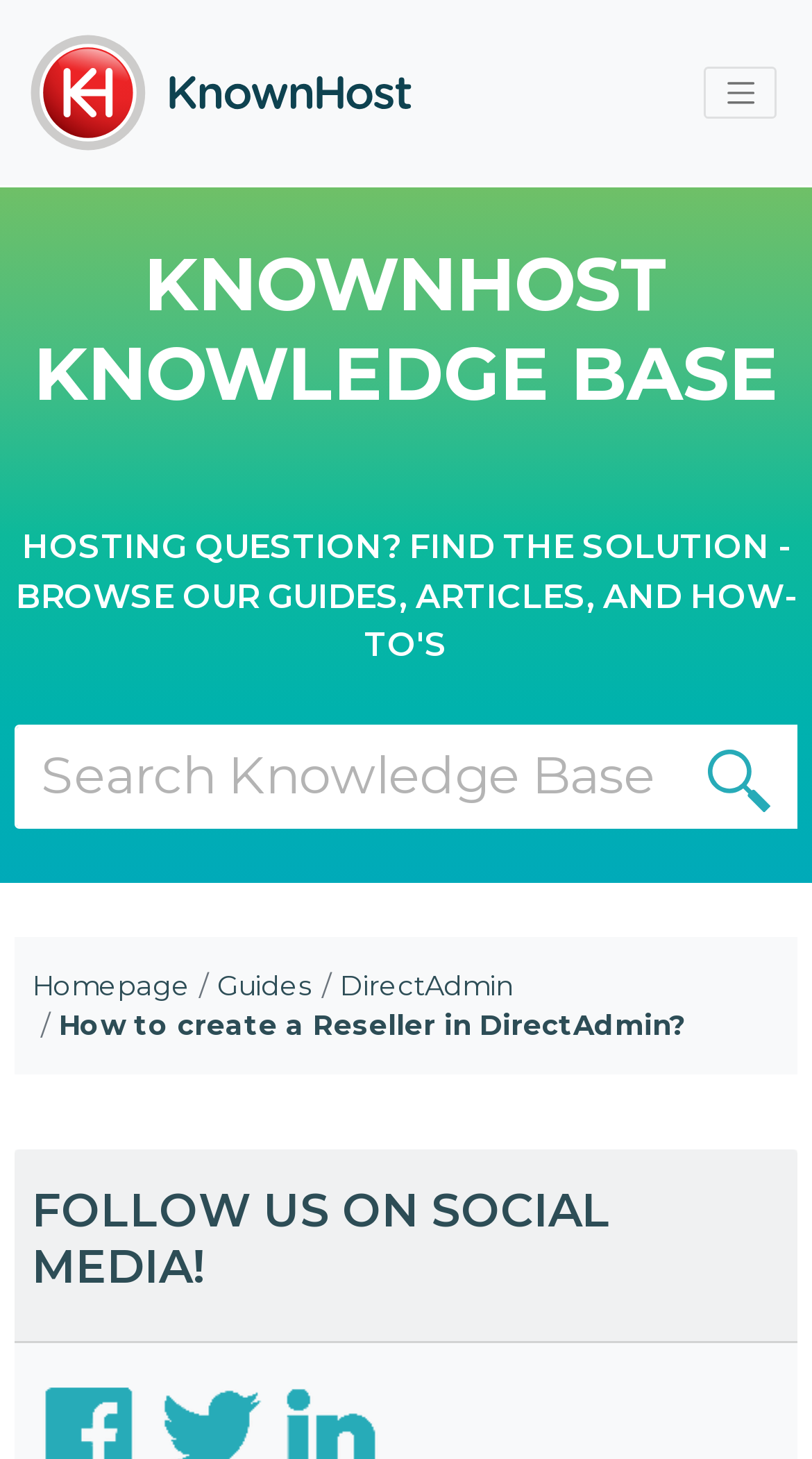Provide the bounding box coordinates of the UI element this sentence describes: "aria-label="search" value="1"".

[0.84, 0.497, 0.983, 0.568]